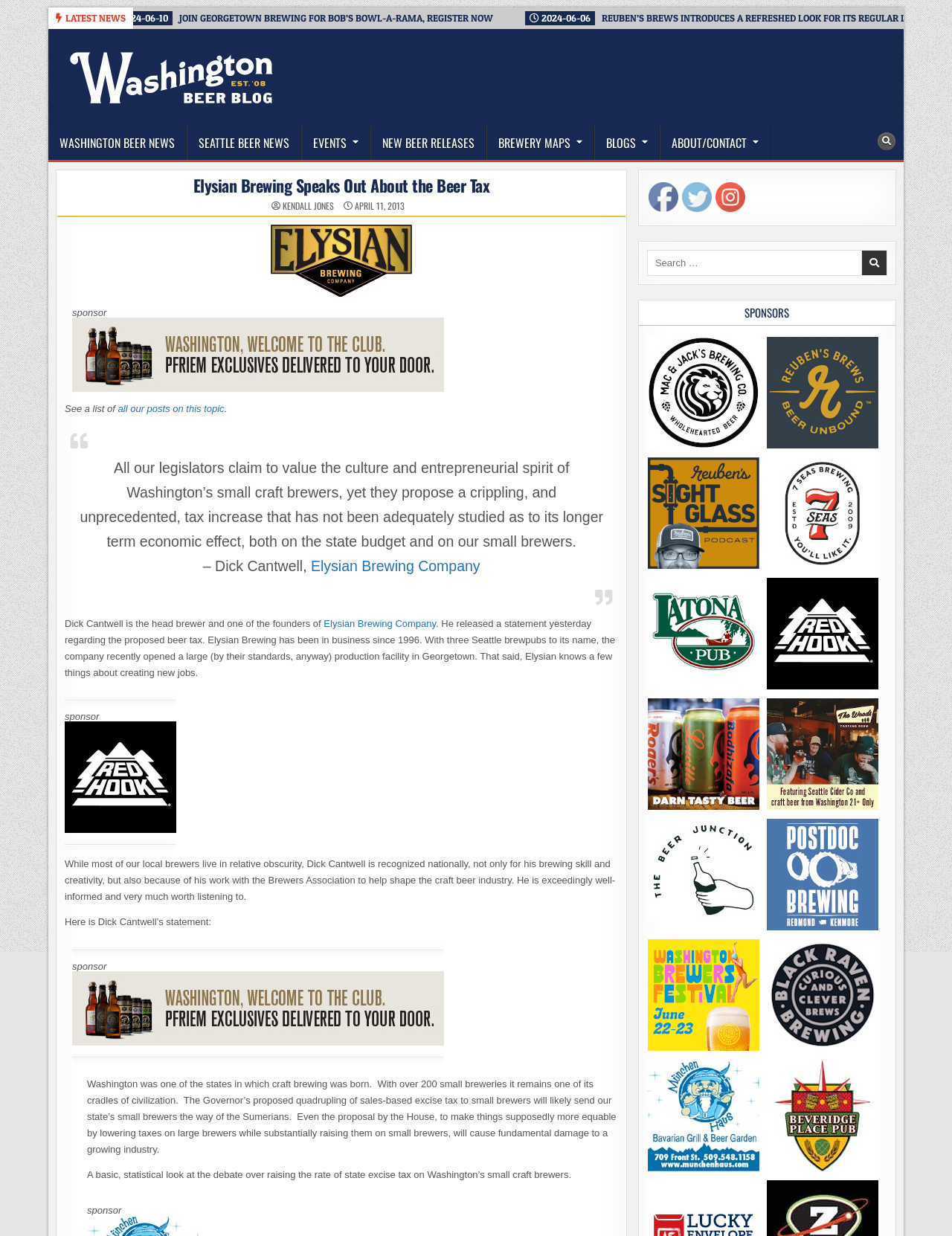How many small breweries are there in Washington state? Please answer the question using a single word or phrase based on the image.

Over 200